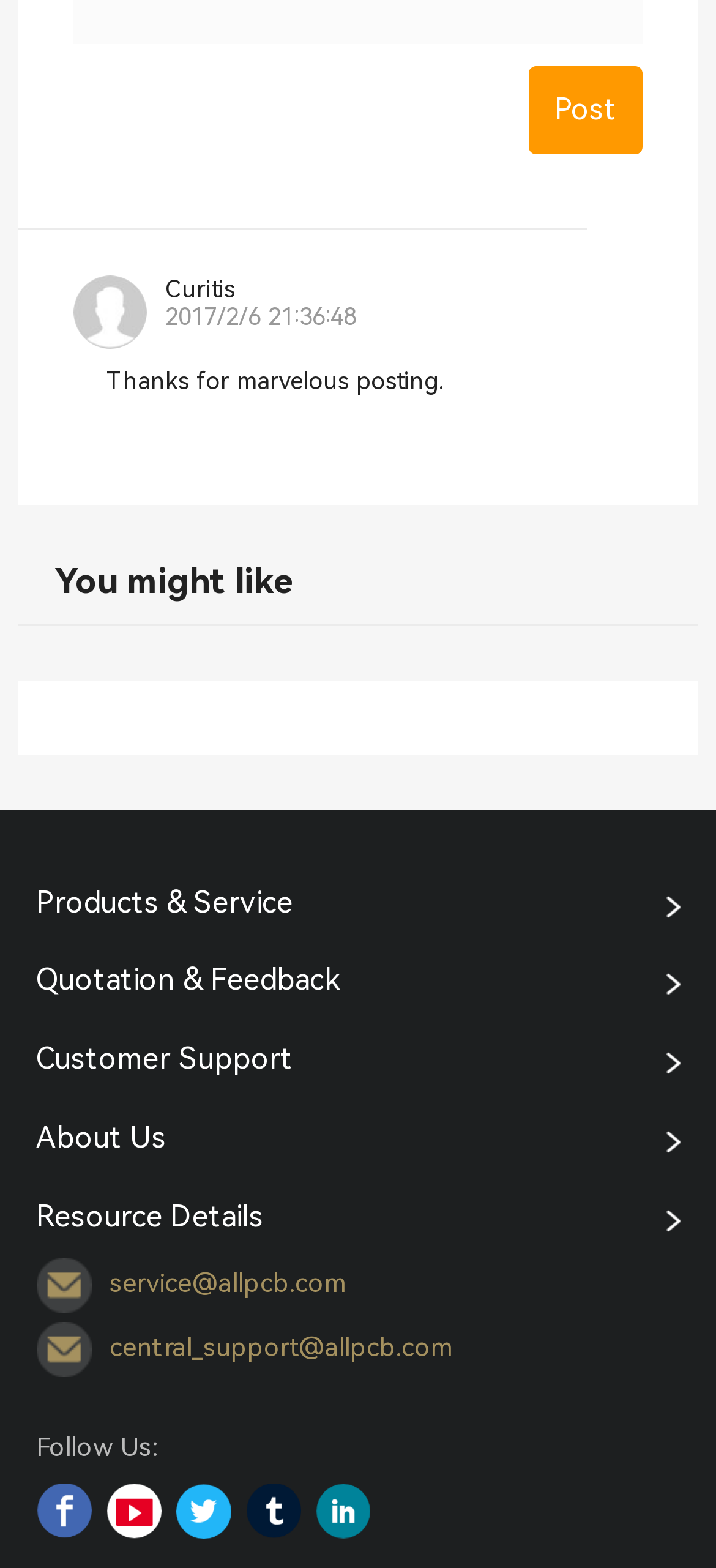Mark the bounding box of the element that matches the following description: "Twitter".

[0.245, 0.946, 0.322, 0.981]